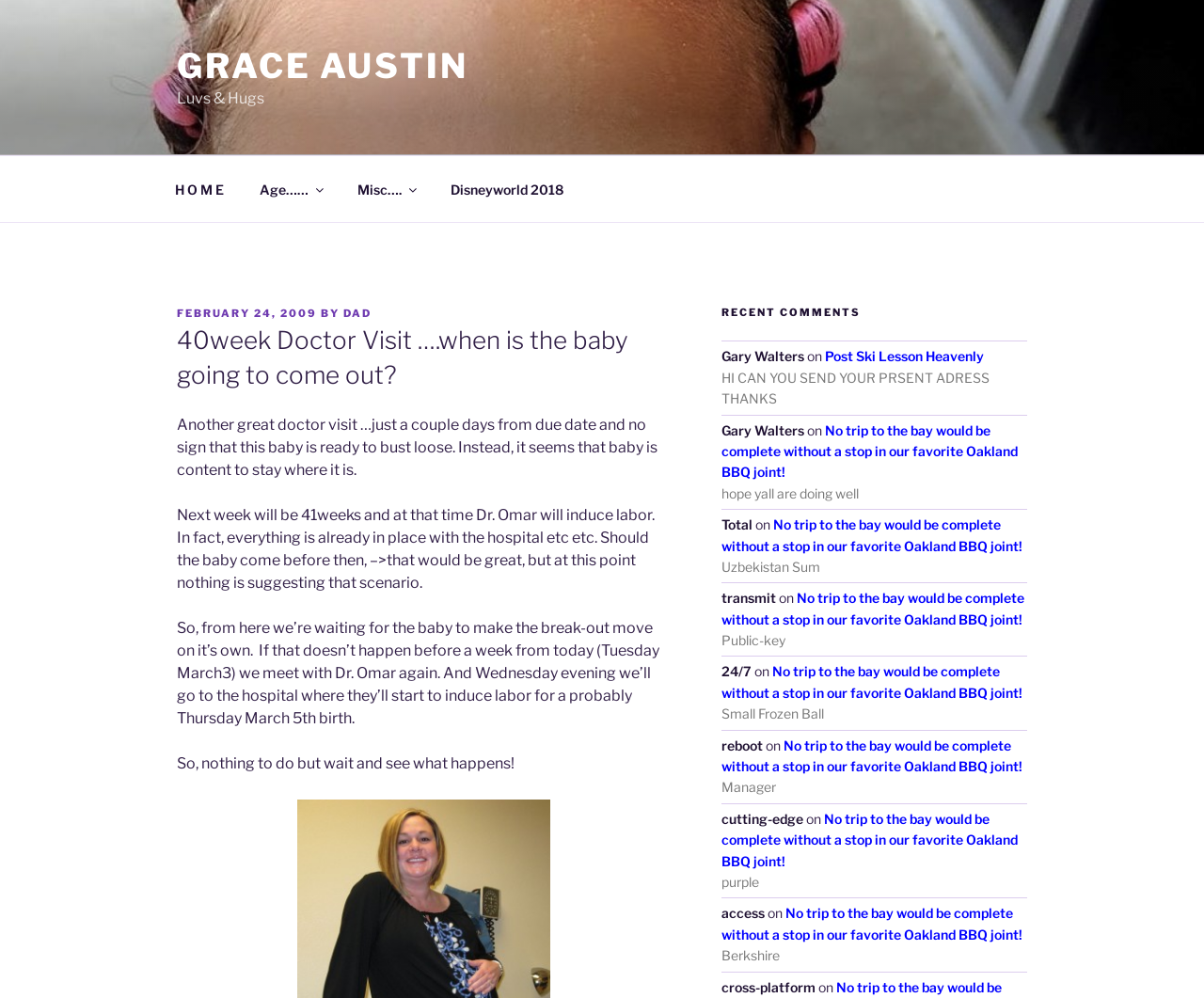Can you find the bounding box coordinates for the element to click on to achieve the instruction: "Read the '40week Doctor Visit ….when is the baby going to come out?' heading"?

[0.147, 0.324, 0.556, 0.393]